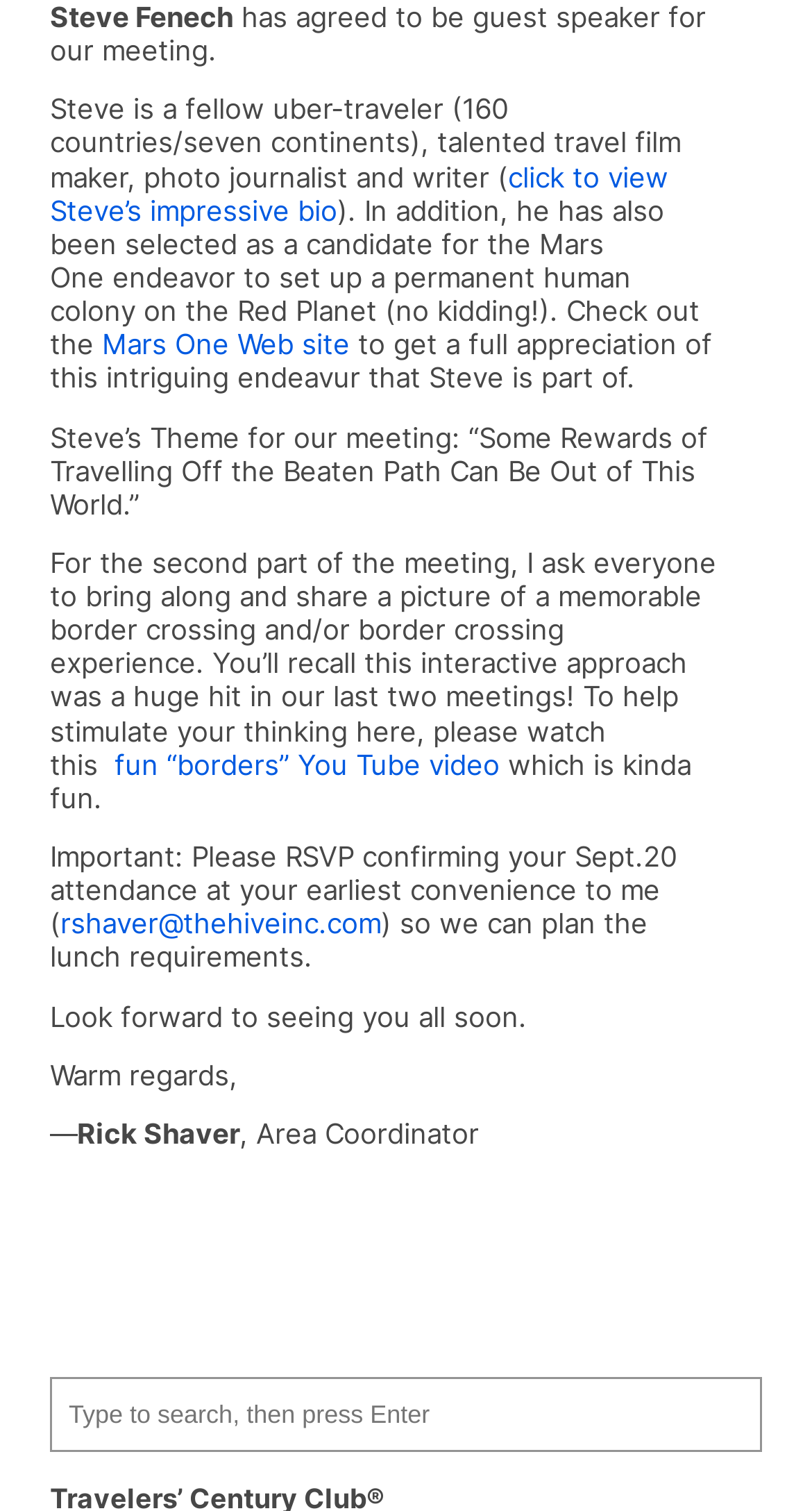Give a short answer using one word or phrase for the question:
What is Steve's profession?

travel film maker, photo journalist and writer